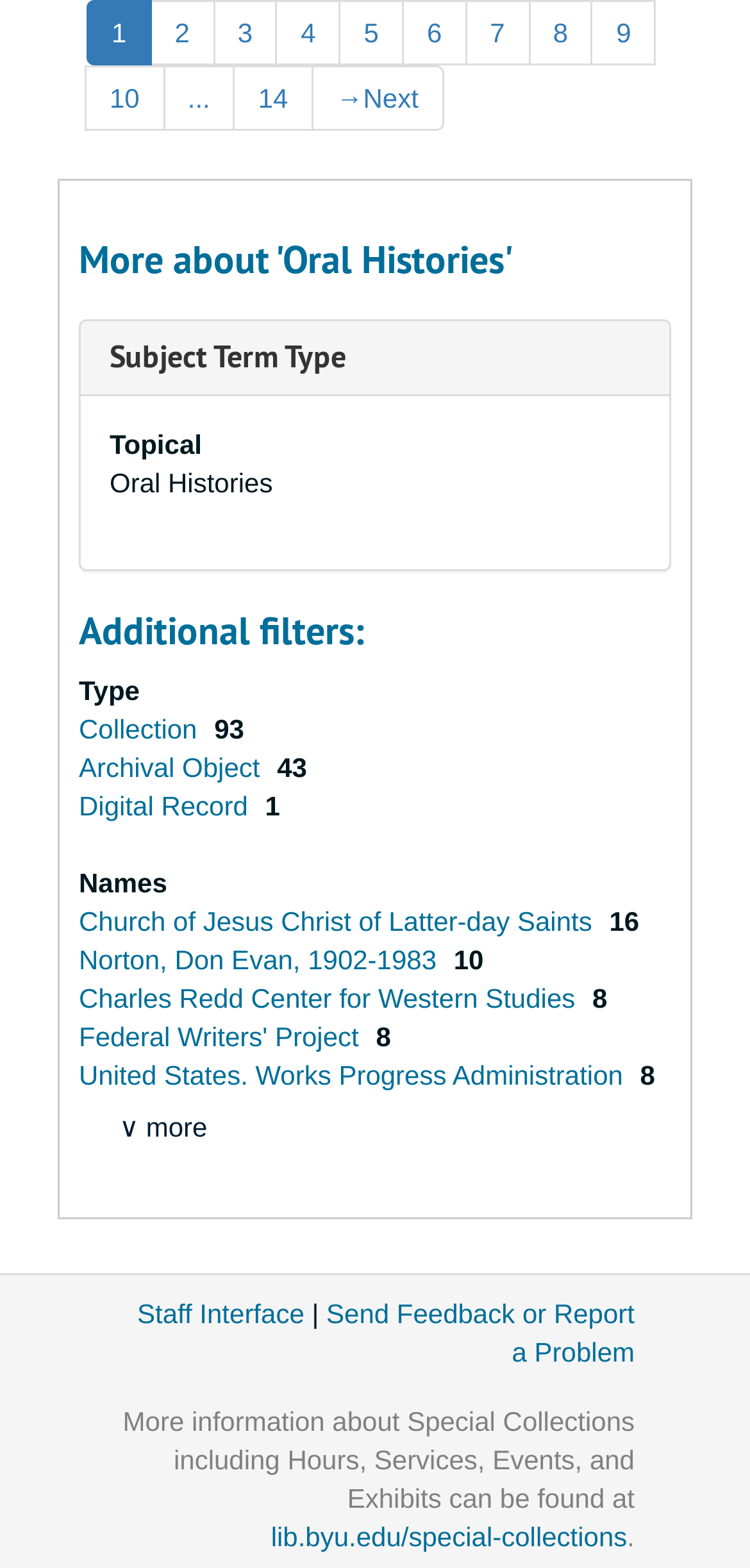How many links are there on the top?
Based on the screenshot, provide your answer in one word or phrase.

10